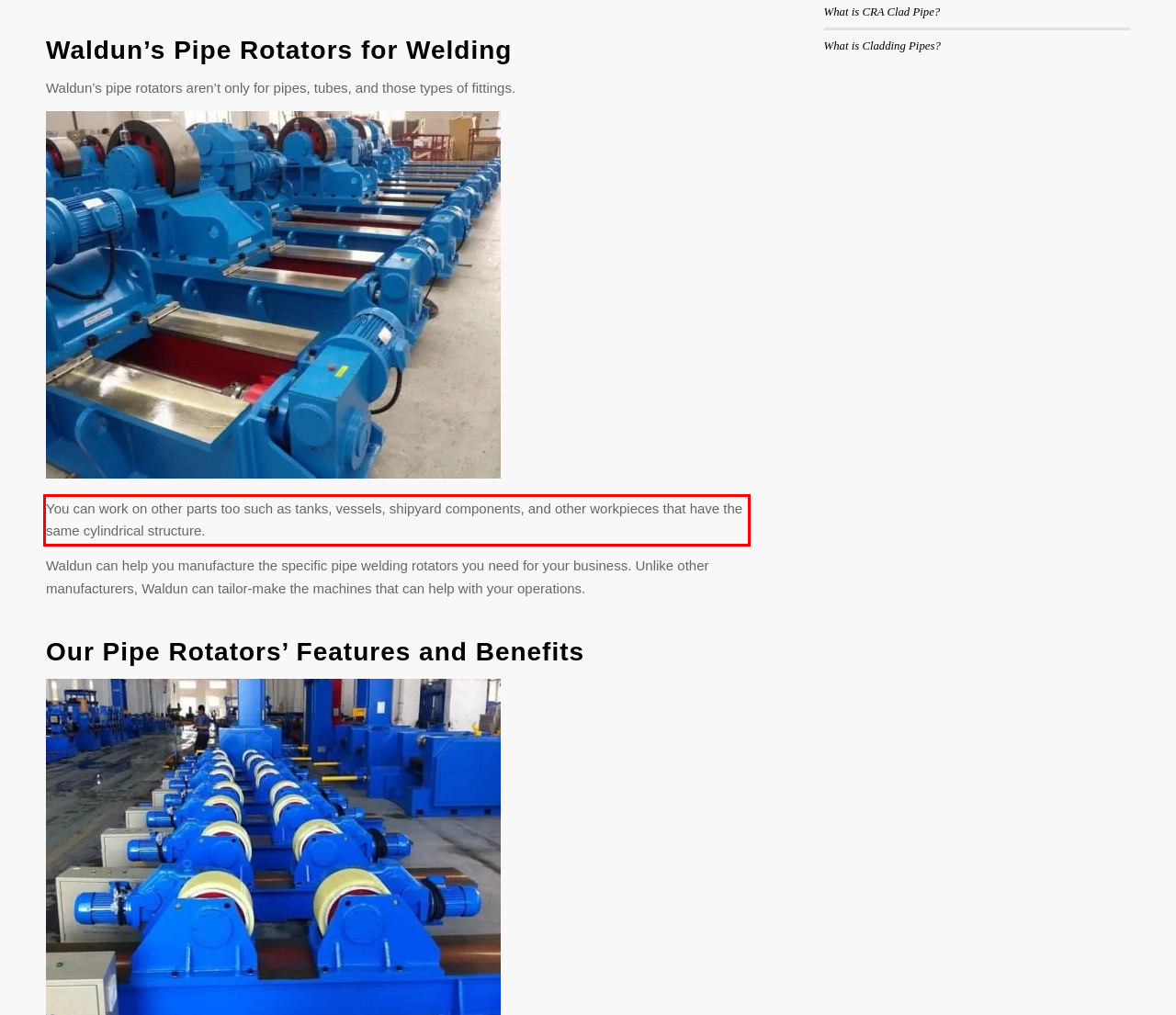Using the provided screenshot of a webpage, recognize and generate the text found within the red rectangle bounding box.

You can work on other parts too such as tanks, vessels, shipyard components, and other workpieces that have the same cylindrical structure.